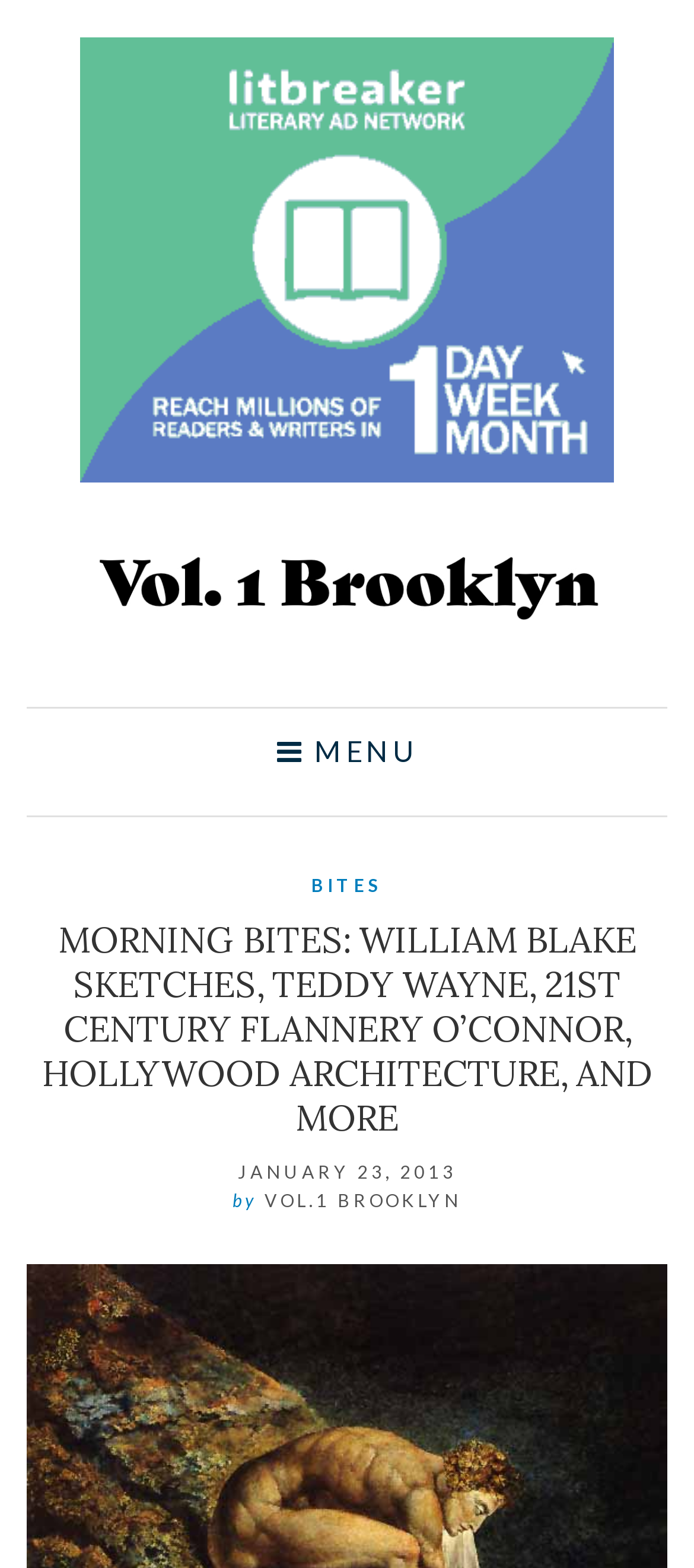Review the image closely and give a comprehensive answer to the question: What is the date of the article?

I found the date of the article by looking at the time element with the text 'JANUARY 23, 2013', which is located below the heading element.